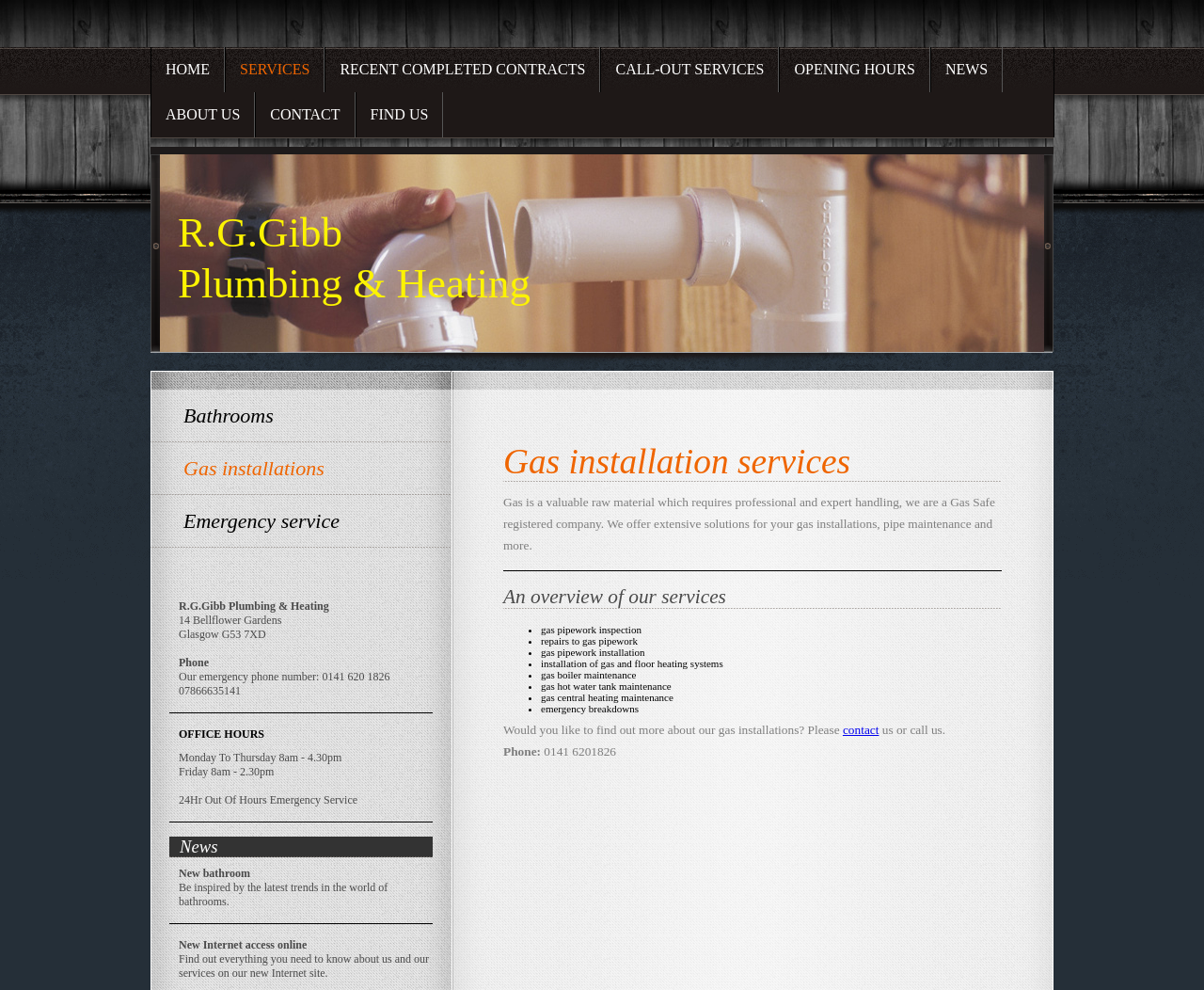Please identify the coordinates of the bounding box that should be clicked to fulfill this instruction: "Click ABOUT US".

[0.126, 0.093, 0.211, 0.139]